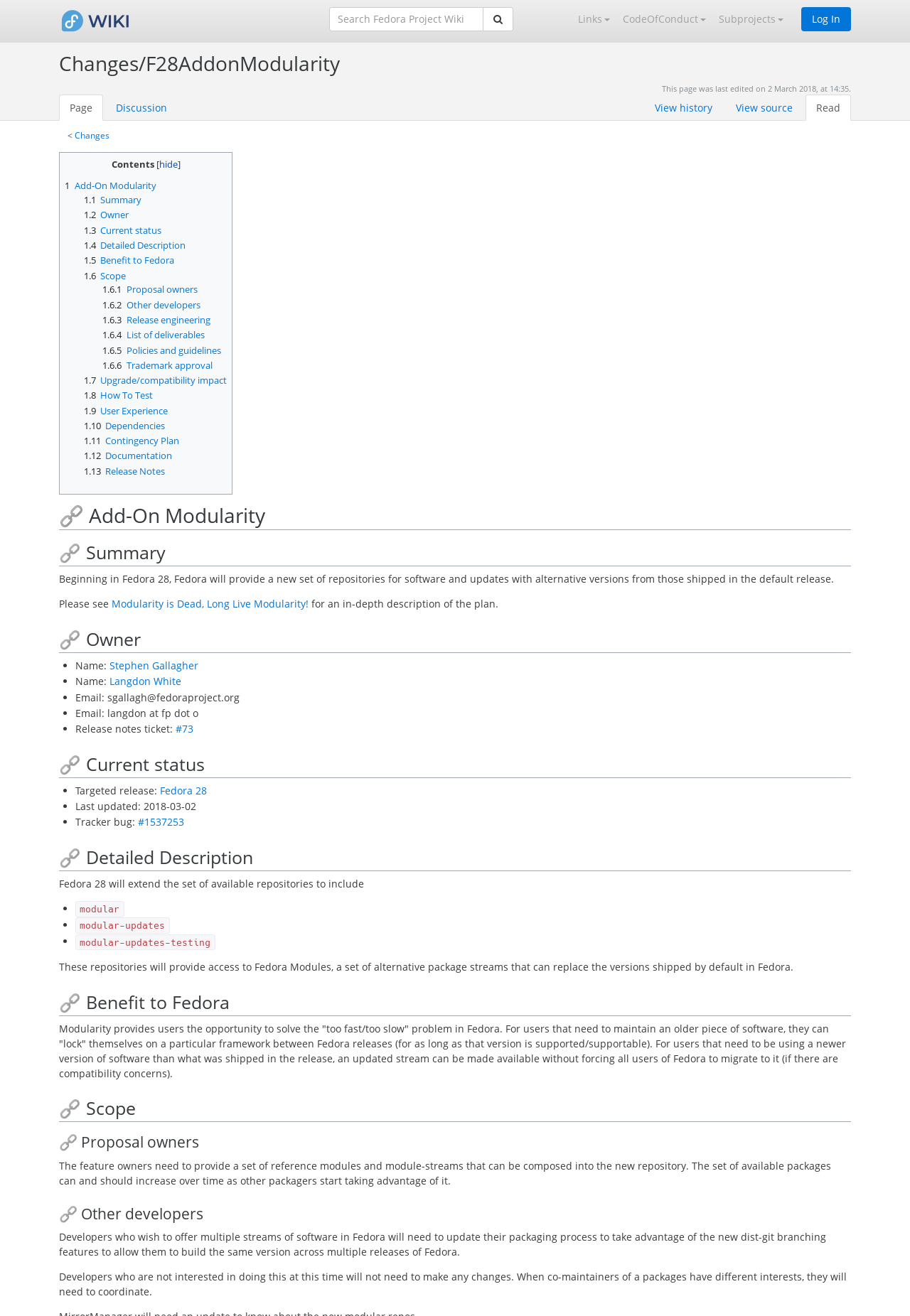Please identify the bounding box coordinates of the area that needs to be clicked to fulfill the following instruction: "Go to the discussion page."

[0.116, 0.072, 0.195, 0.092]